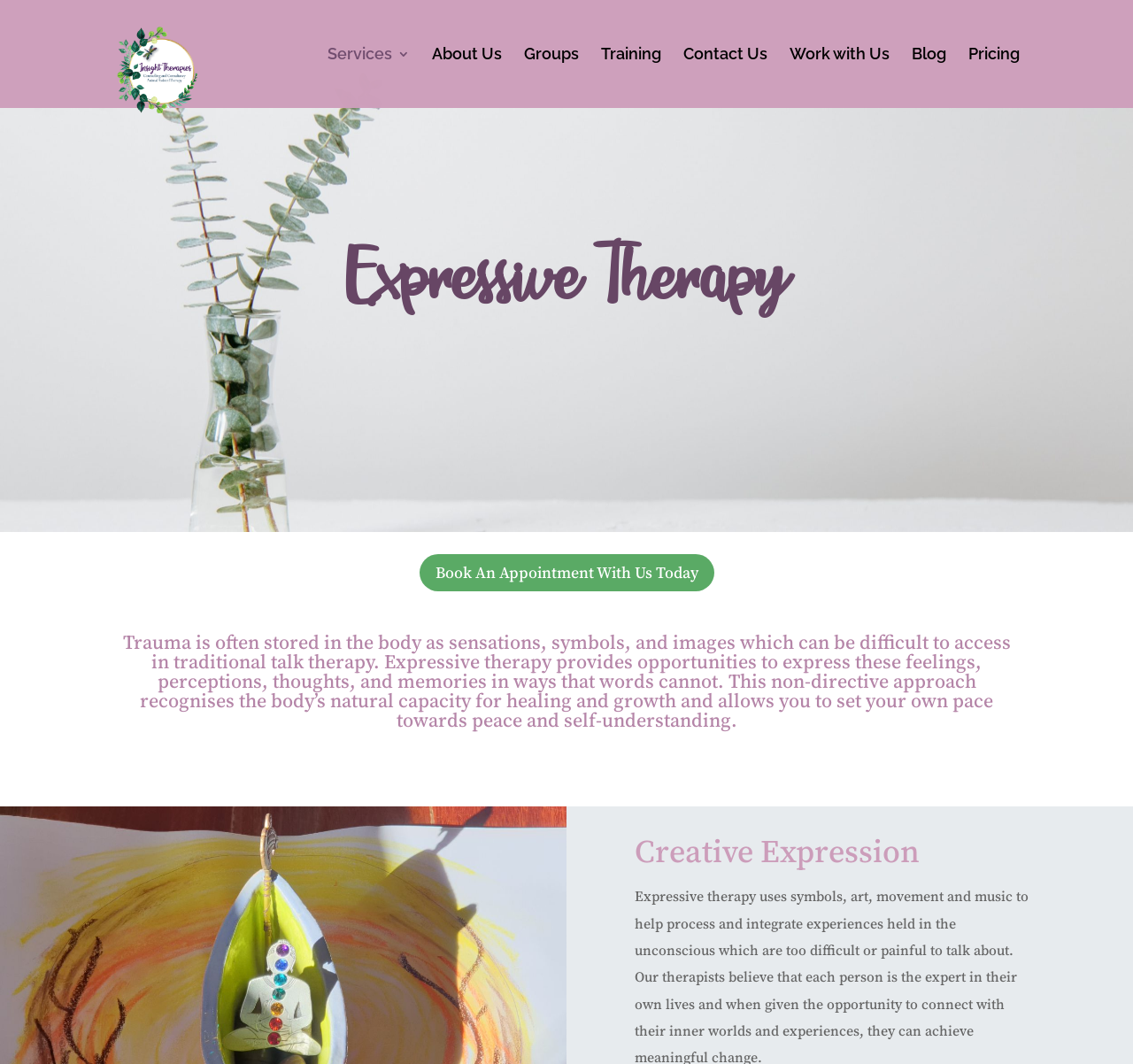Produce an extensive caption that describes everything on the webpage.

The webpage is about Expressive Therapy, a form of therapy that utilizes symbols, art, movement, and music to help individuals process and integrate difficult experiences. 

At the top left of the page, there is a logo of "Insight Therapies" accompanied by a link to the same. To the right of the logo, there are several links to different sections of the website, including "Services", "About Us", "Groups", "Training", "Contact Us", "Work with Us", "Blog", and "Pricing". 

Below the navigation links, there is a heading that reads "Expressive Therapy". Following this heading, there is a brief description of what expressive therapy is and how it can help individuals access and process traumatic experiences that may be difficult to express through traditional talk therapy. 

Further down the page, there is a call-to-action link to "Book An Appointment With Us Today". Below this link, there is another heading that explains the concept of expressive therapy in more detail, highlighting its non-directive approach and focus on the body's natural capacity for healing and growth. 

Finally, at the bottom of the page, there is a heading titled "Creative Expression" and a brief paragraph that summarizes the role of expressive therapy in helping individuals process and integrate unconscious experiences through symbols, art, movement, and music.